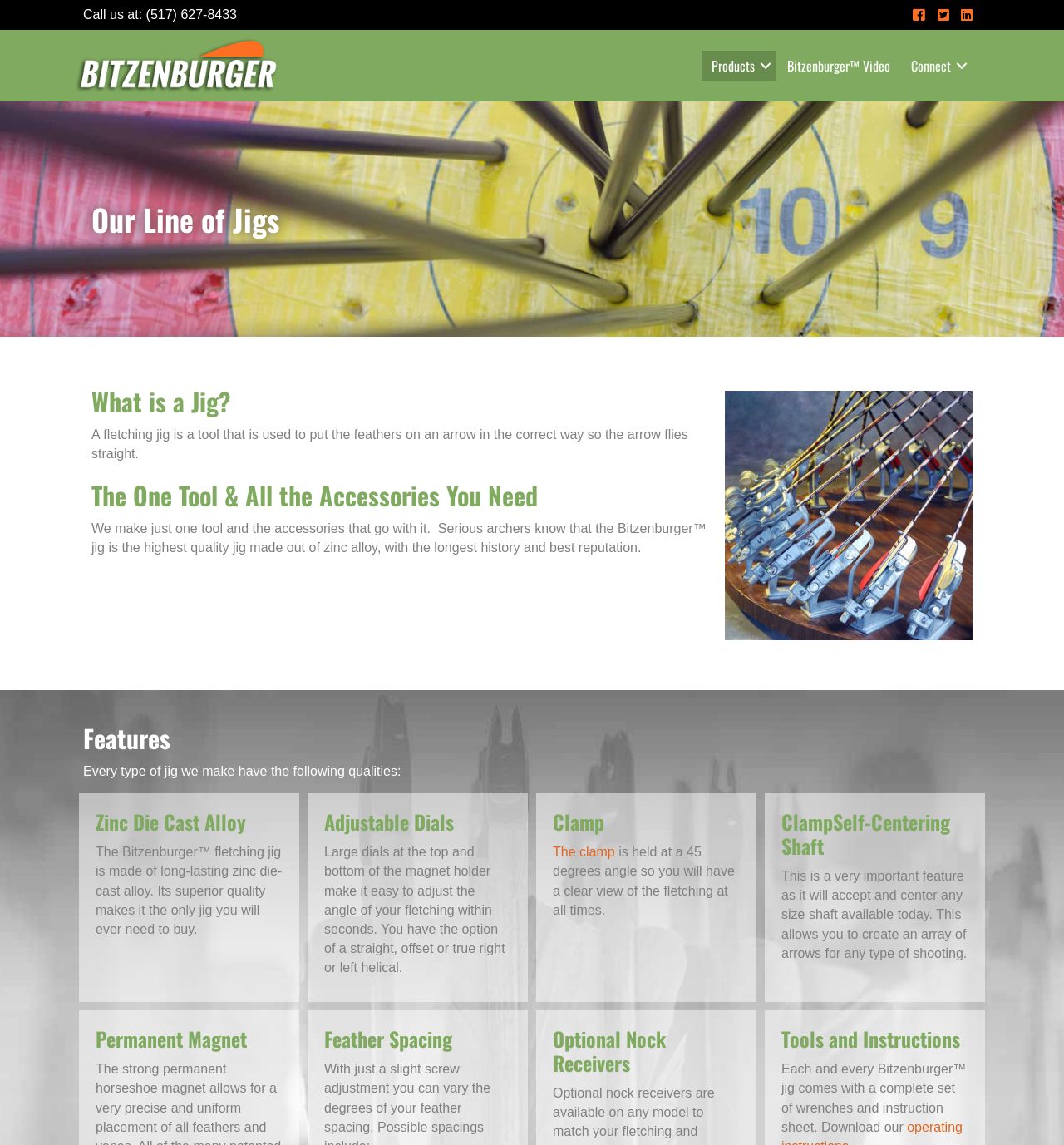What is the material of the Bitzenburger jig?
Using the information from the image, give a concise answer in one word or a short phrase.

Zinc die-cast alloy